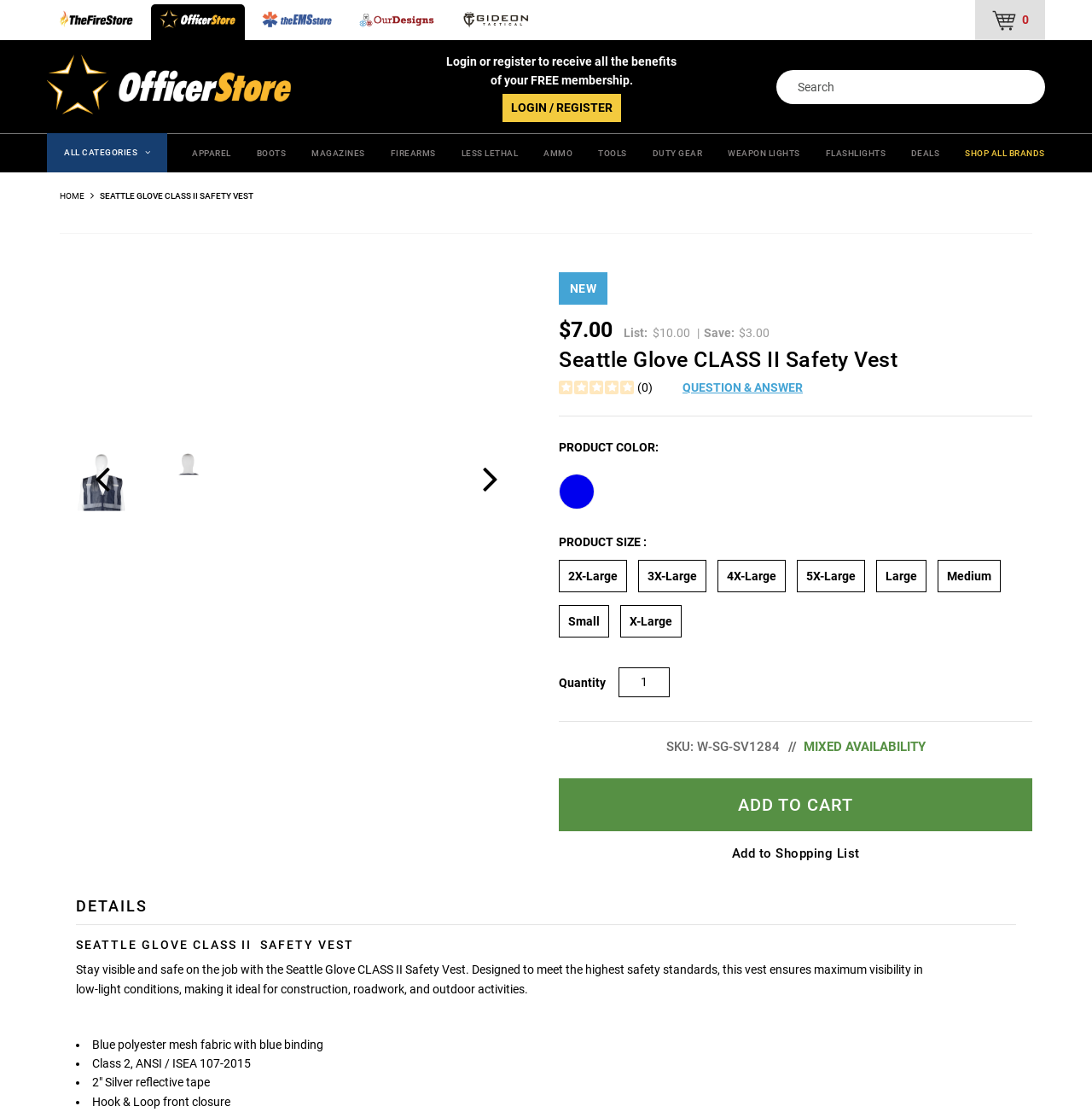What is the purpose of the product?
Please craft a detailed and exhaustive response to the question.

I found the purpose of the product by looking at the static text element on the webpage, which says 'Stay visible and safe on the job with the Seattle Glove CLASS II Safety Vest'.